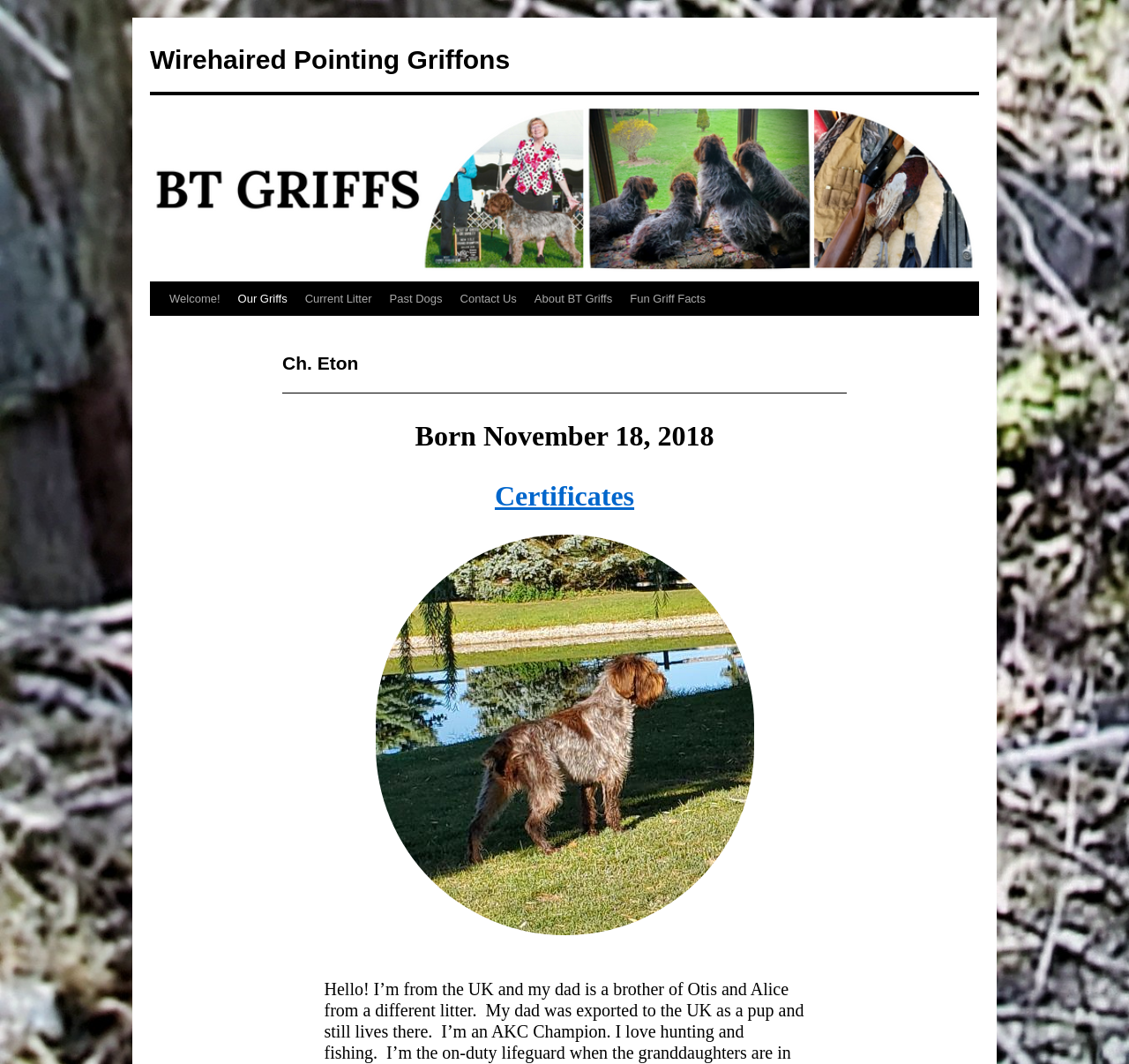Please specify the bounding box coordinates for the clickable region that will help you carry out the instruction: "Check Certificates".

[0.438, 0.451, 0.562, 0.481]